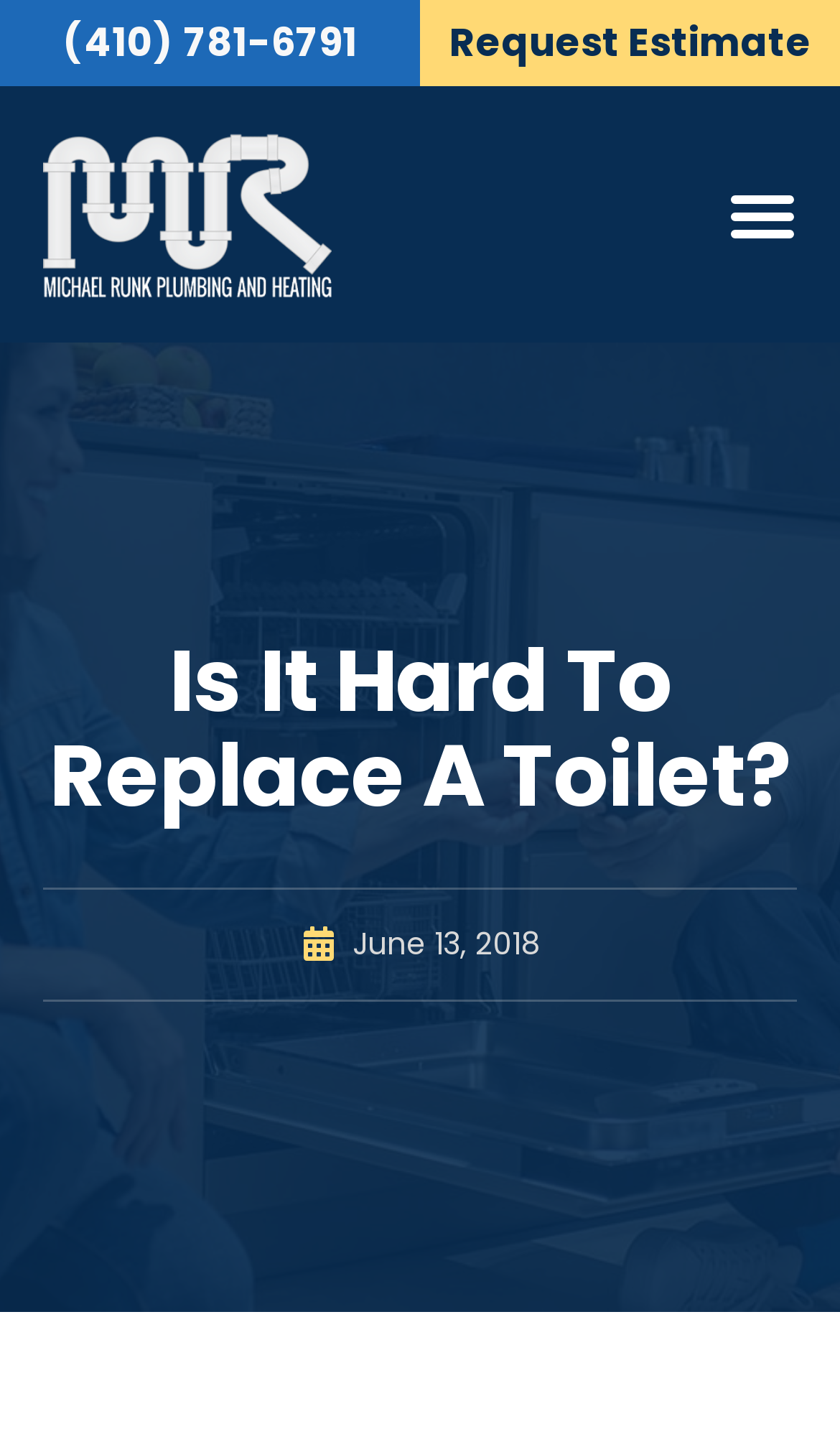Your task is to extract the text of the main heading from the webpage.

Is It Hard To Replace A Toilet?